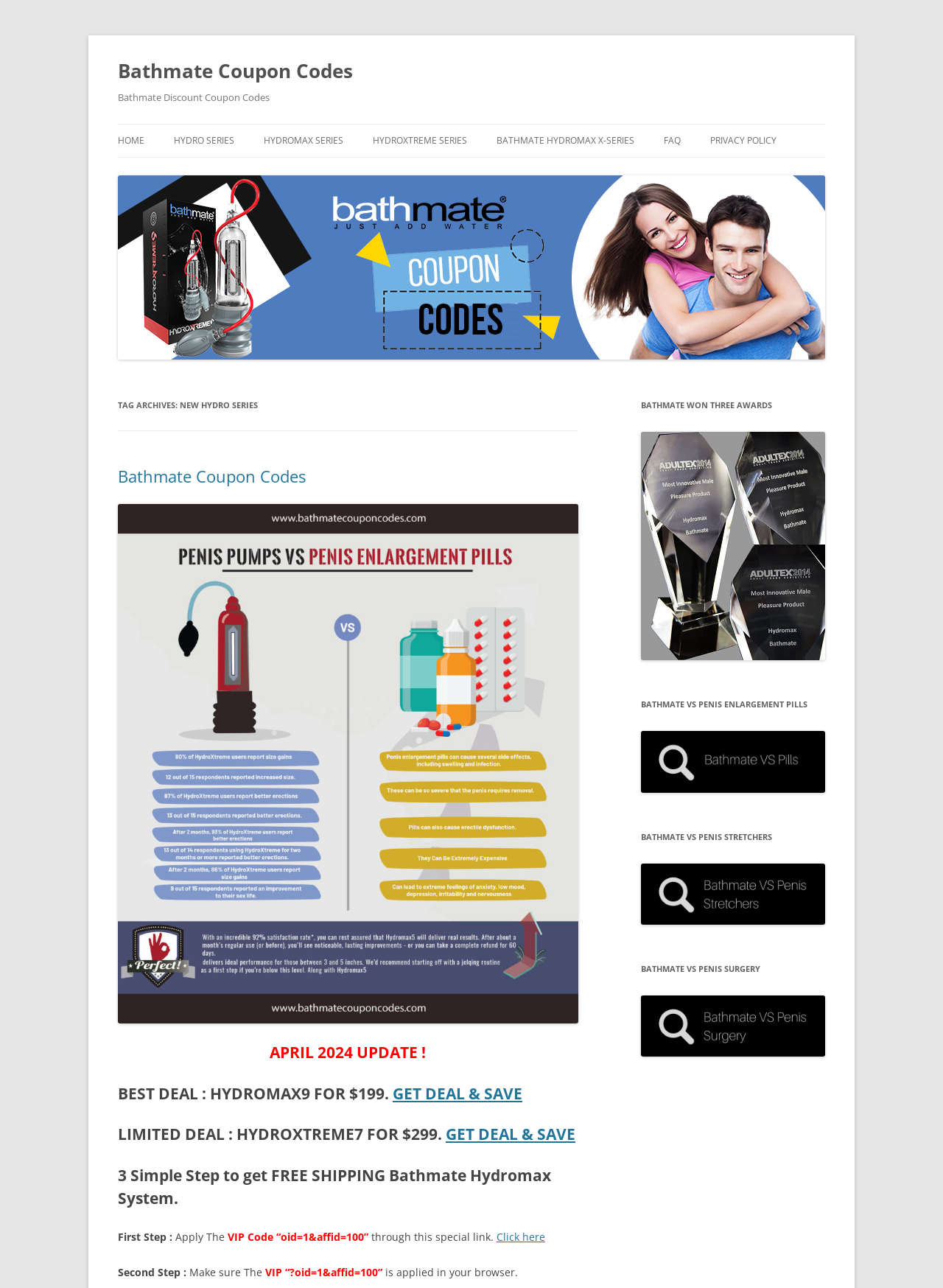Find the bounding box of the web element that fits this description: "Bathmate Hydromax X-Series".

[0.527, 0.097, 0.673, 0.122]